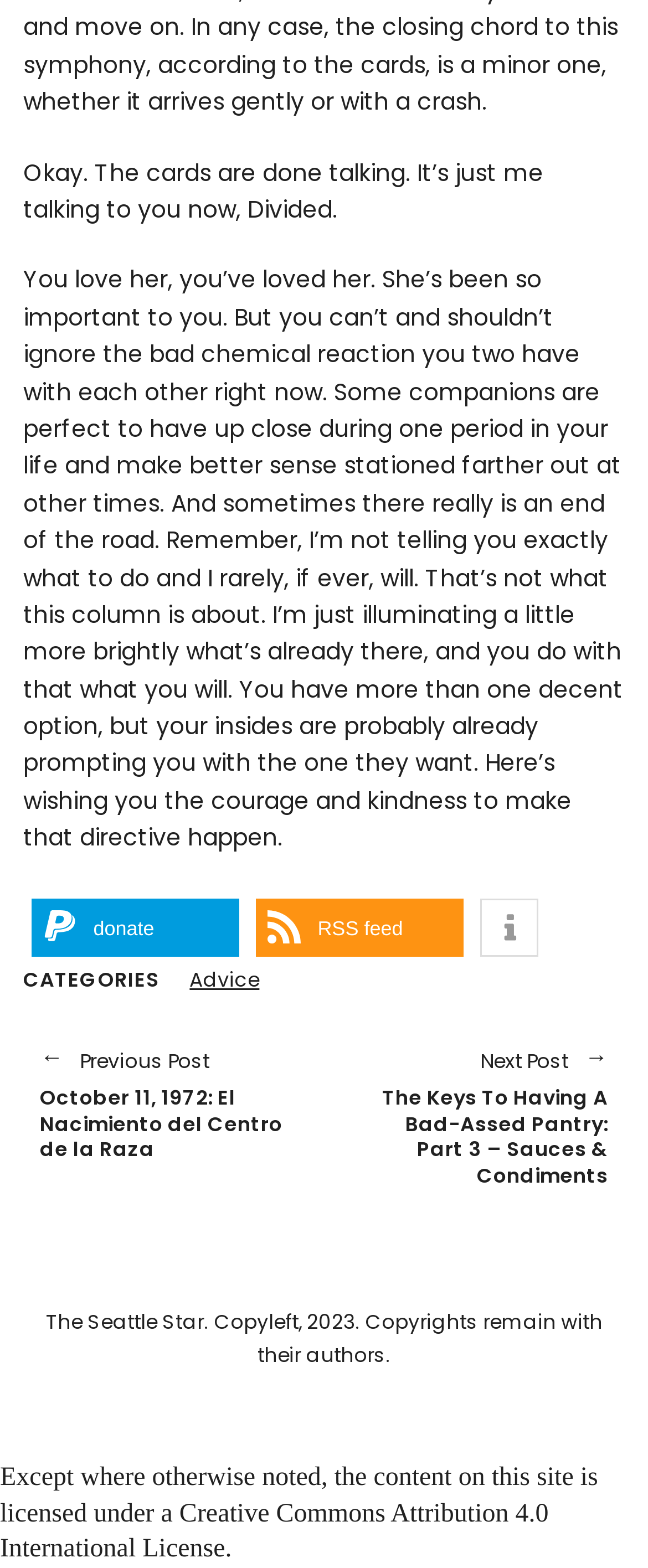What is the topic of the article?
Answer the question with as much detail as you can, using the image as a reference.

The article appears to be giving advice on relationships, specifically about recognizing when it's time to end a relationship. The text mentions 'bad chemical reaction' and 'end of the road', indicating that the article is discussing the difficulties of relationships and when to know when it's time to move on.